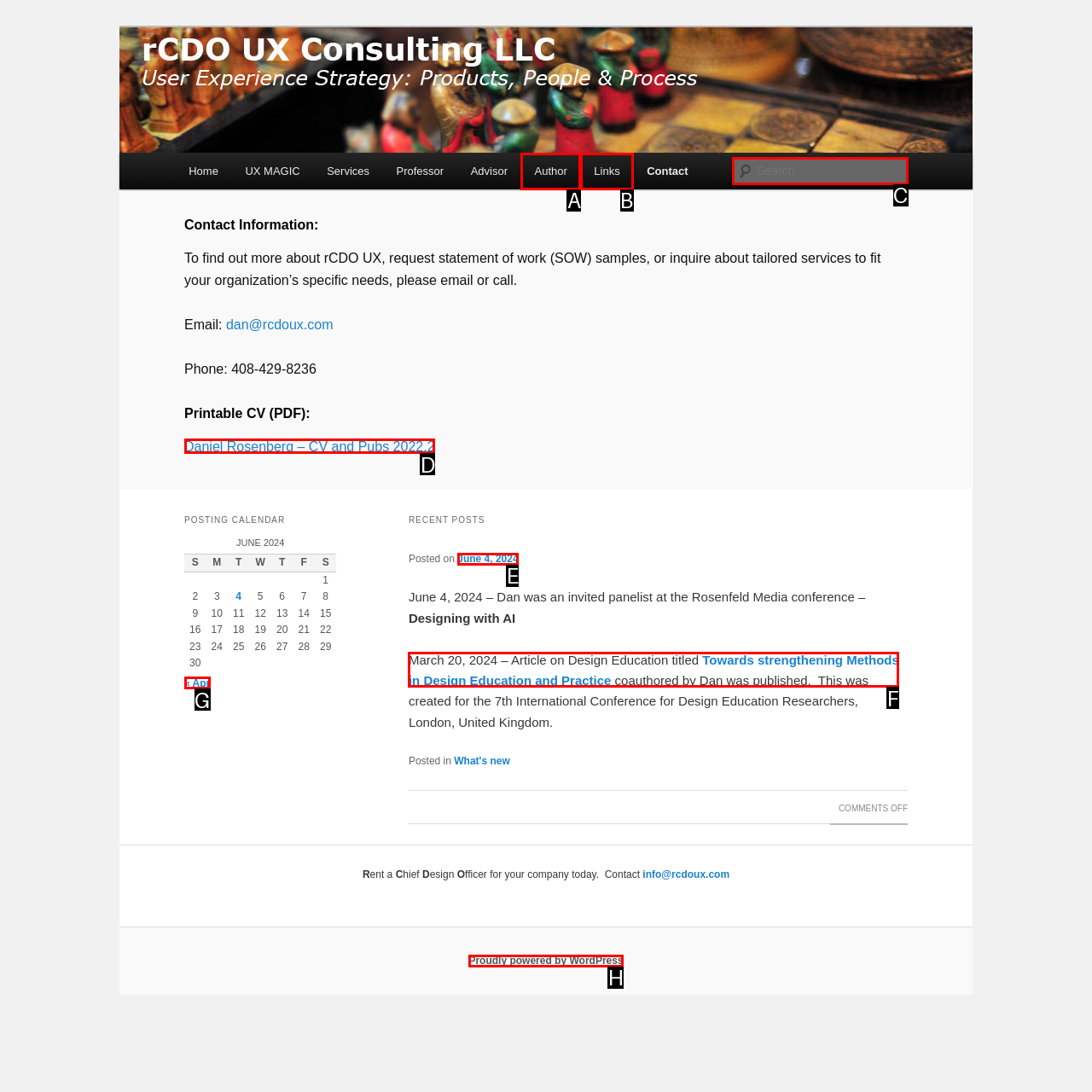Tell me which one HTML element best matches the description: Proudly powered by WordPress Answer with the option's letter from the given choices directly.

H